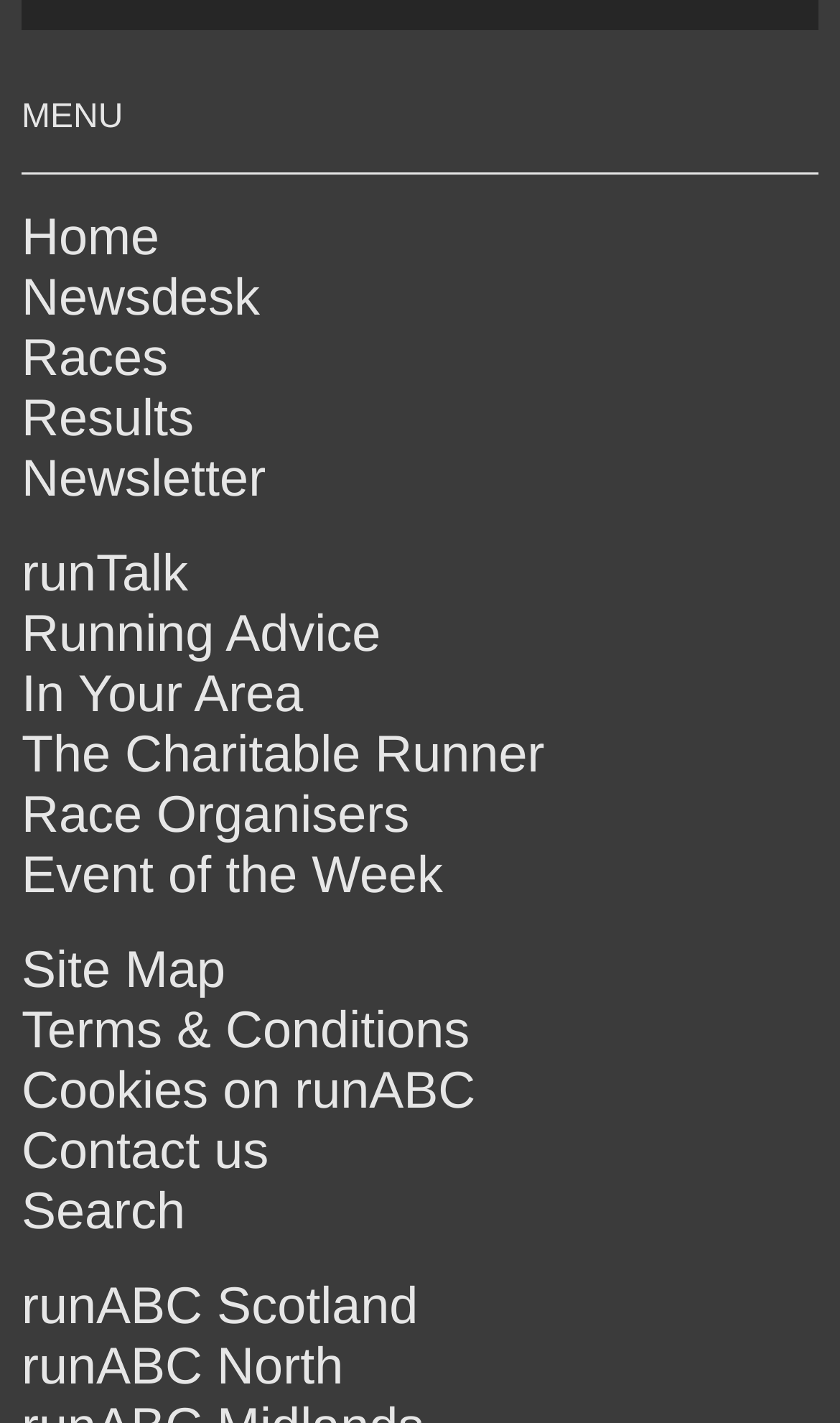Pinpoint the bounding box coordinates for the area that should be clicked to perform the following instruction: "view newsdesk".

[0.026, 0.189, 0.31, 0.23]